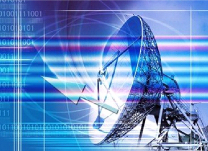What is represented by the faint lines behind the dish?
Using the screenshot, give a one-word or short phrase answer.

binary code and digital frequencies